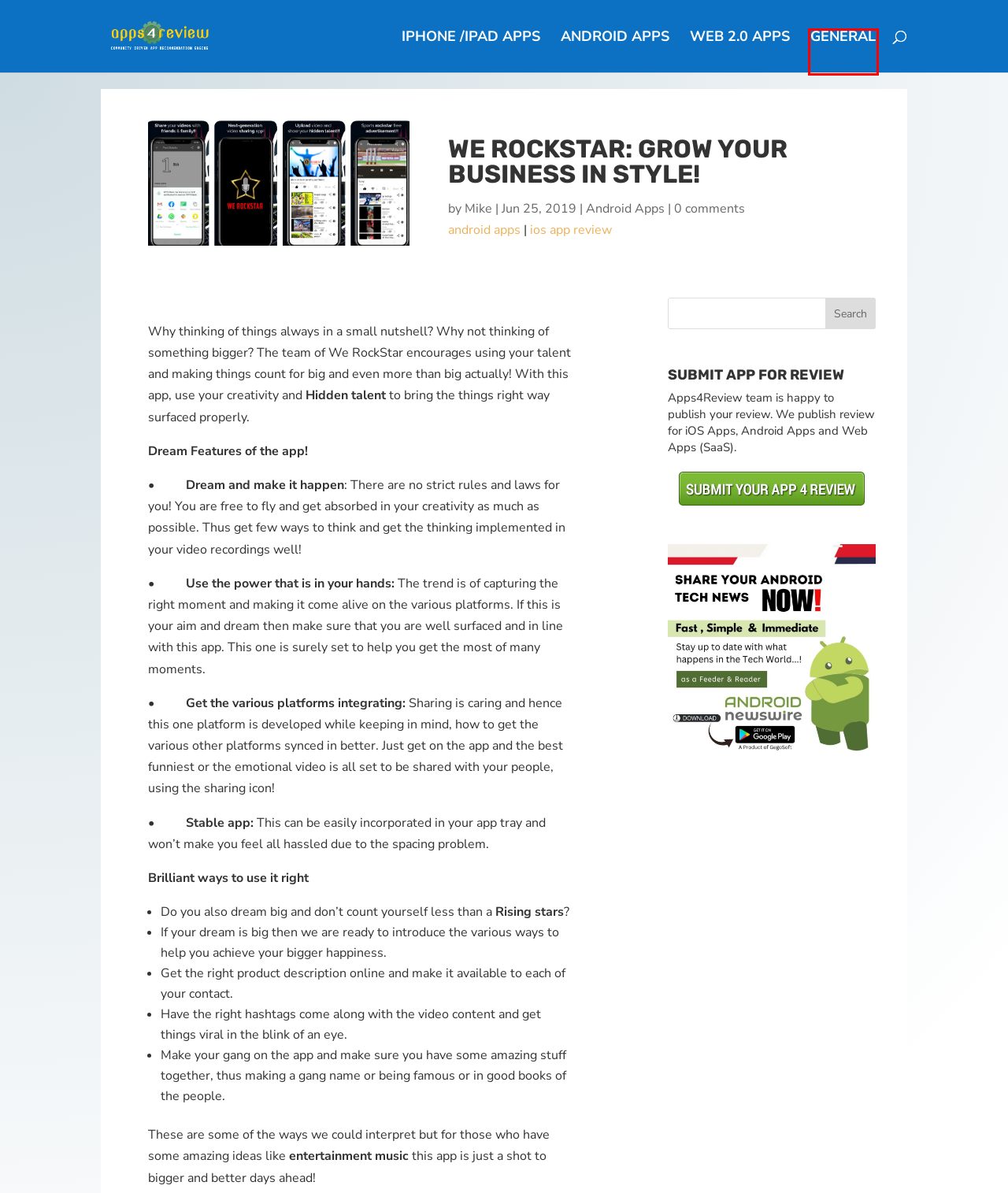You have a screenshot of a webpage with a red bounding box around a UI element. Determine which webpage description best matches the new webpage that results from clicking the element in the bounding box. Here are the candidates:
A. Submit Your App for Review - Apps4review
B. Android Apps Archives - Apps4review
C. ios app review Archives - Apps4review
D. iPhone /iPad Apps Archives - Apps4review
E. android apps Archives - Apps4review
F. General Archives - Apps4review
G. Web 2.0 Apps Archives - Apps4review
H. Homepage - Apps4review

F